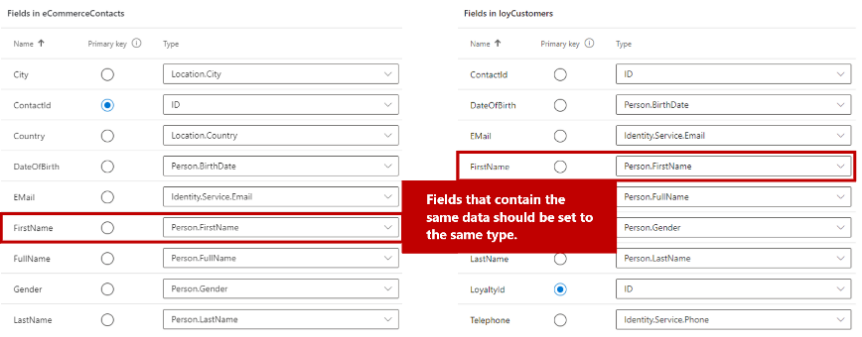What is the importance of data consistency?
Answer the question with just one word or phrase using the image.

Accurate and efficient data handling